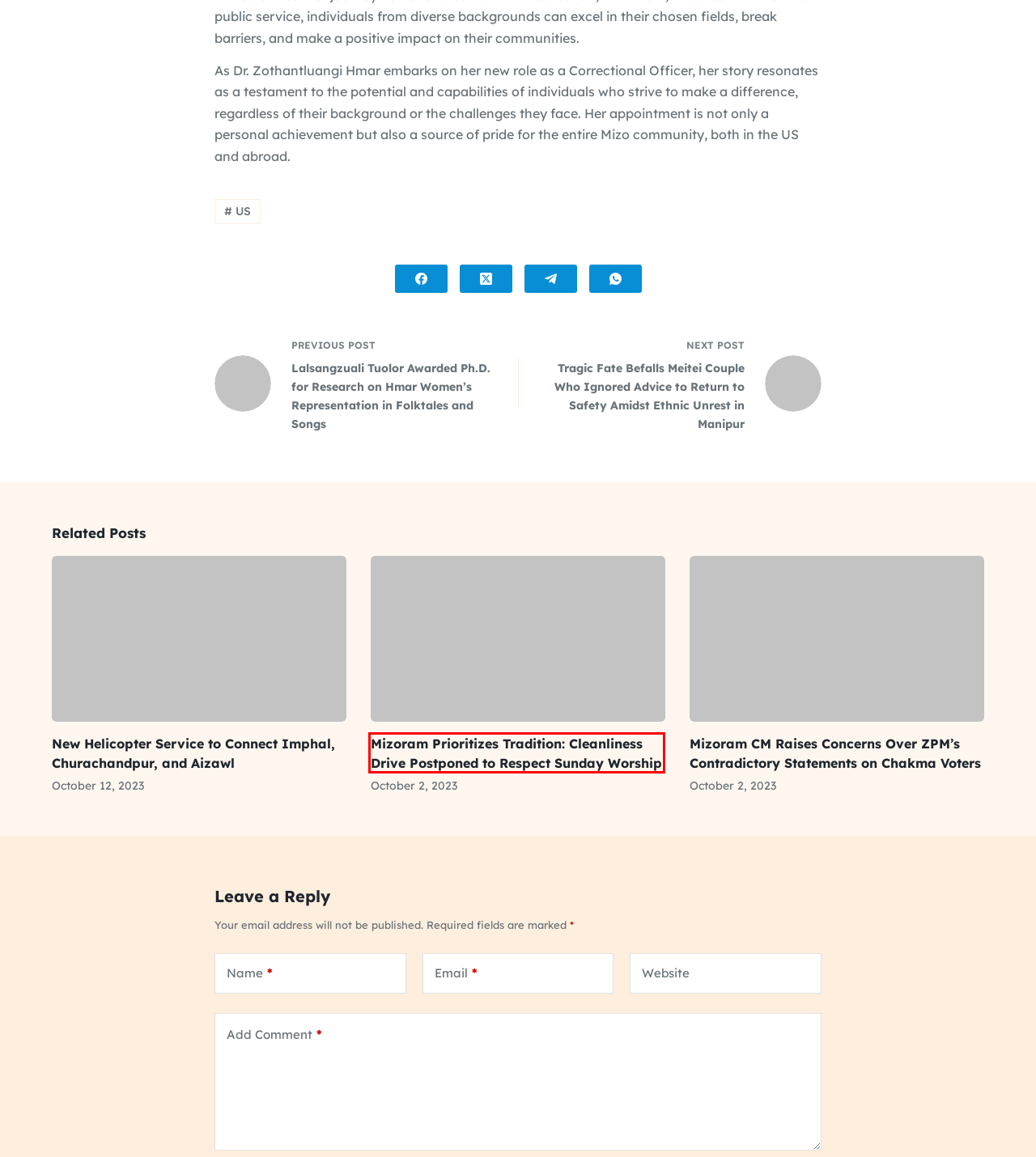You are provided with a screenshot of a webpage that includes a red rectangle bounding box. Please choose the most appropriate webpage description that matches the new webpage after clicking the element within the red bounding box. Here are the candidates:
A. About — Unau
B. New Helicopter Service to Connect Imphal, Churachandpur, and Aizawl
C. Mizoram CM Raises Concerns Over ZPM's Contradictory Statements on Chakma Voters
D. News Archives — Unau
E. Articles Archives — Unau
F. Lalsangzuali Tuolor Awarded Ph.D. for Research on Hmar Women's Representation in Folktales and Songs
G. US Archives — Unau
H. Mizoram Prioritizes Tradition: Cleanliness Drive Postponed to Respect Sunday Worship

H